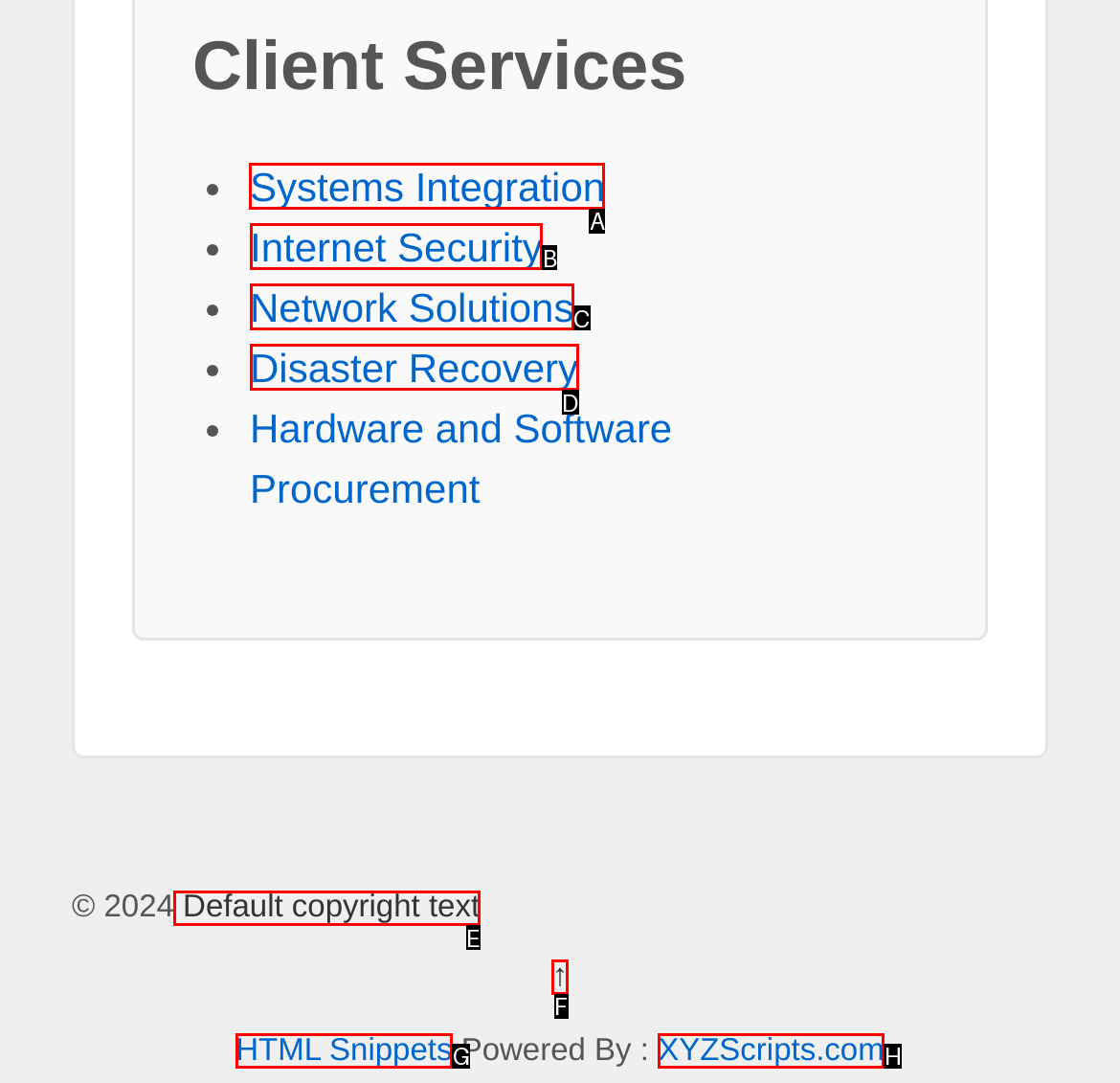Select the UI element that should be clicked to execute the following task: Click on Systems Integration
Provide the letter of the correct choice from the given options.

A